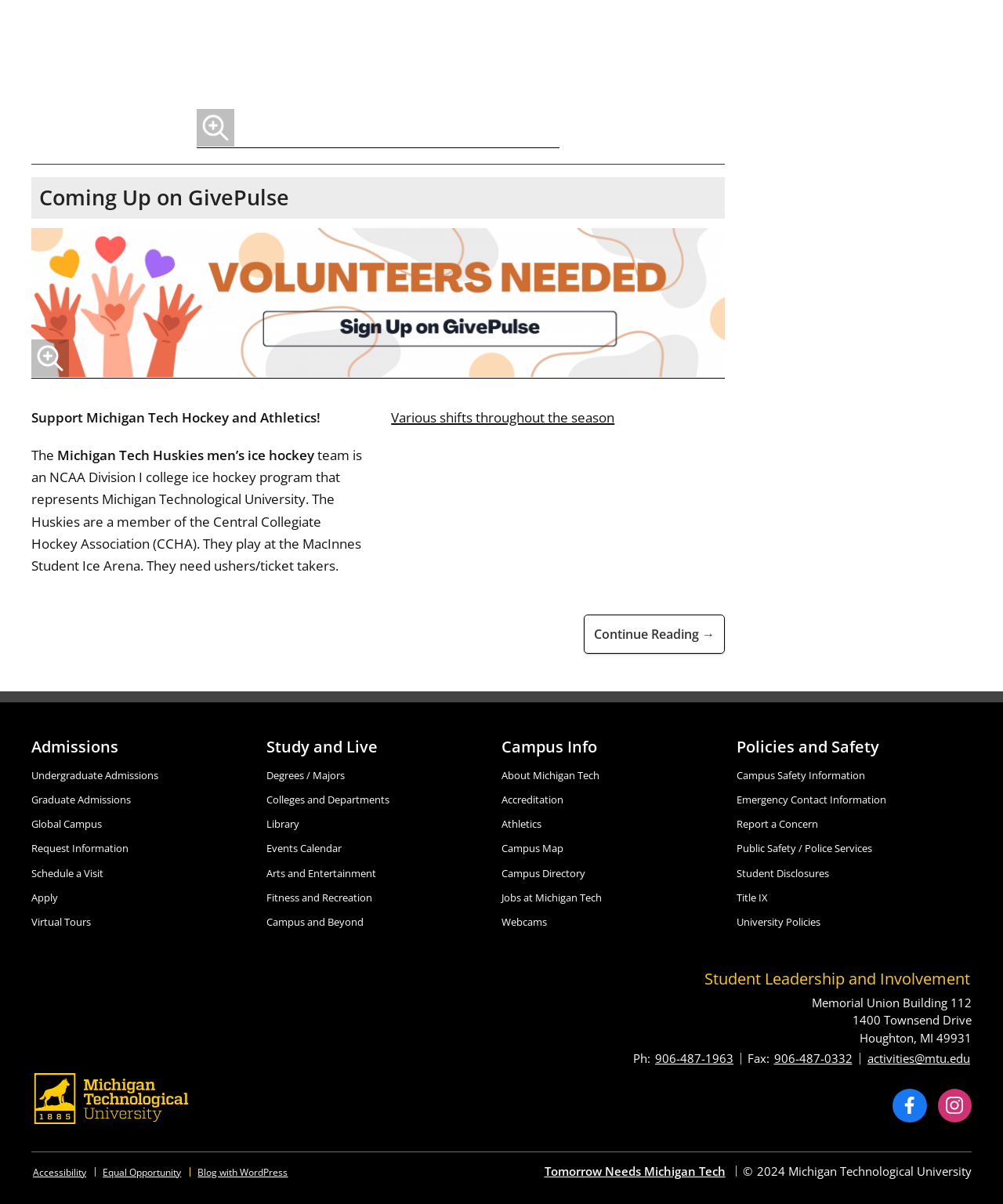What is the purpose of the 'Request Information' link?
Please respond to the question with a detailed and well-explained answer.

The 'Request Information' link is likely intended for prospective students or individuals interested in learning more about the university, and clicking on it would allow them to request information about the university.